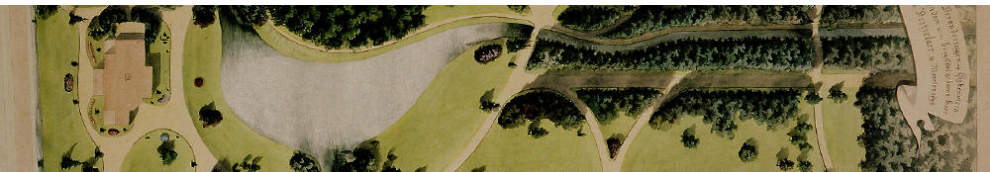Based on the image, provide a detailed and complete answer to the question: 
What is the purpose of the pond in the garden?

The pond in the garden serves to enhance the tranquil ambiance of the surroundings by reflecting the landscape and creating a sense of calmness, which is a key aspect of the garden's design.